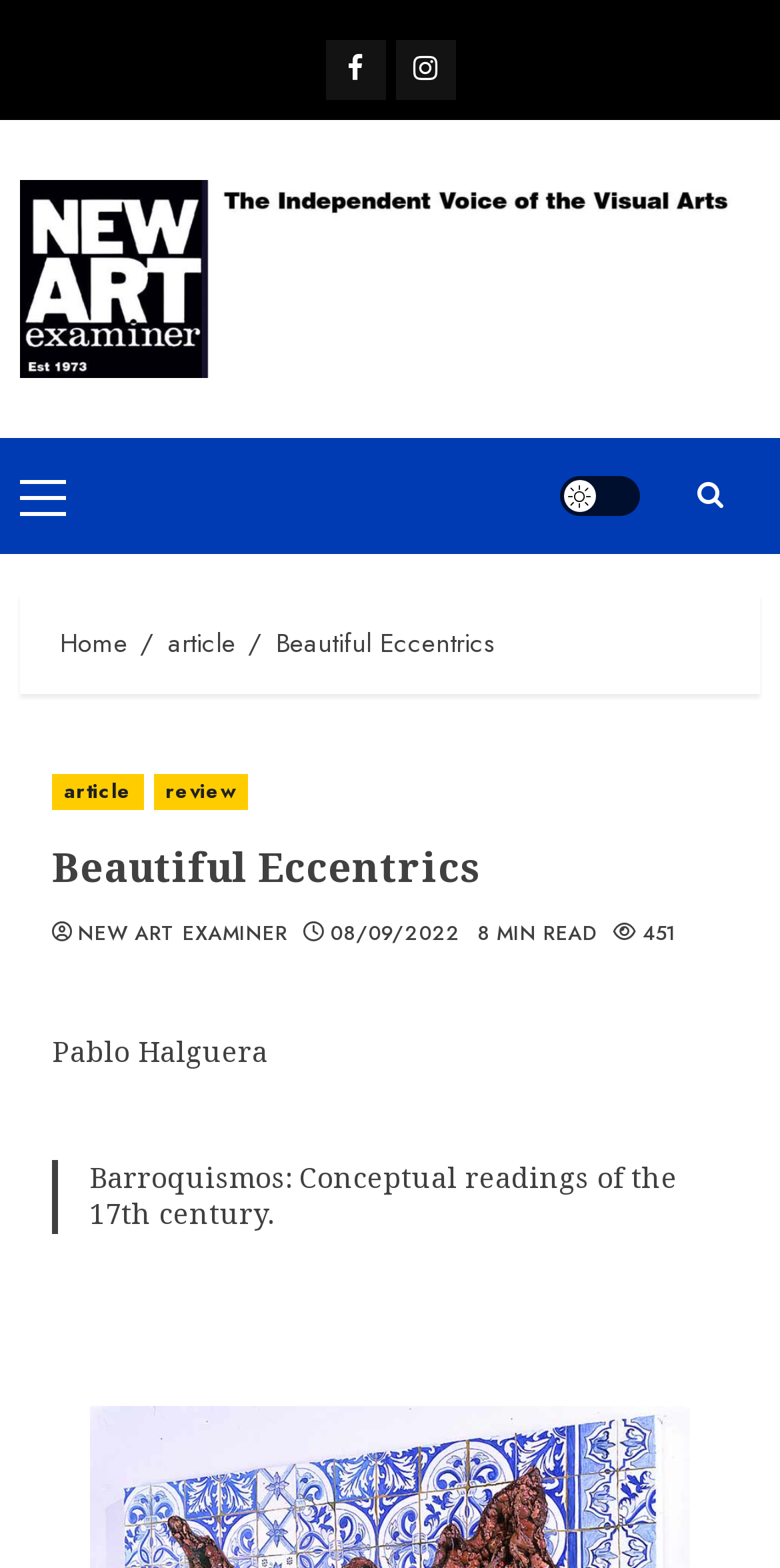Determine the bounding box coordinates of the region that needs to be clicked to achieve the task: "View the review".

[0.197, 0.494, 0.319, 0.517]